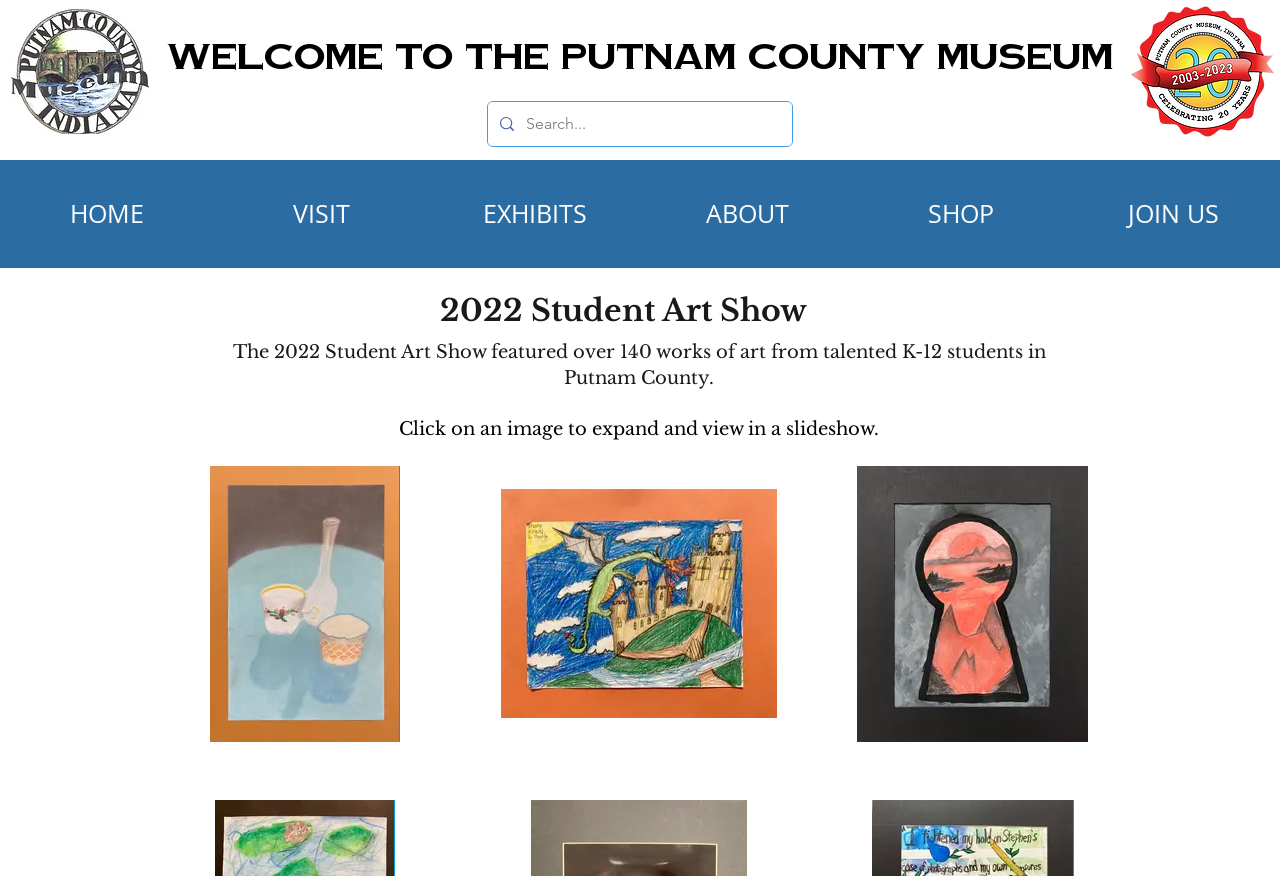Generate a comprehensive description of the contents of the webpage.

The webpage is about the 2022 Student Art Show at the Putnam County Museum. At the top left corner, there is a museum logo image. Below the logo, a heading "Welcome to the Putnam County Museum" is displayed. 

On the top right side, there is an image related to the 20th anniversary of the museum. 

A search bar is located in the middle of the top section, accompanied by a search icon and a text input field. 

The main navigation menu is situated below the top section, spanning the entire width of the page. It consists of seven links: "HOME", "VISIT", "EXHIBITS", "ABOUT", "SHOP", "JOIN US", and a dropdown menu for each link.

Below the navigation menu, a heading "2022 Student Art Show" is displayed, followed by a paragraph describing the event, which featured over 140 works of art from talented K-12 students in Putnam County. 

Another paragraph below provides instructions on how to view the artwork, stating that clicking on an image will expand and view it in a slideshow. 

There are three buttons arranged horizontally below the instructional text, likely used for navigating the artwork slideshow.